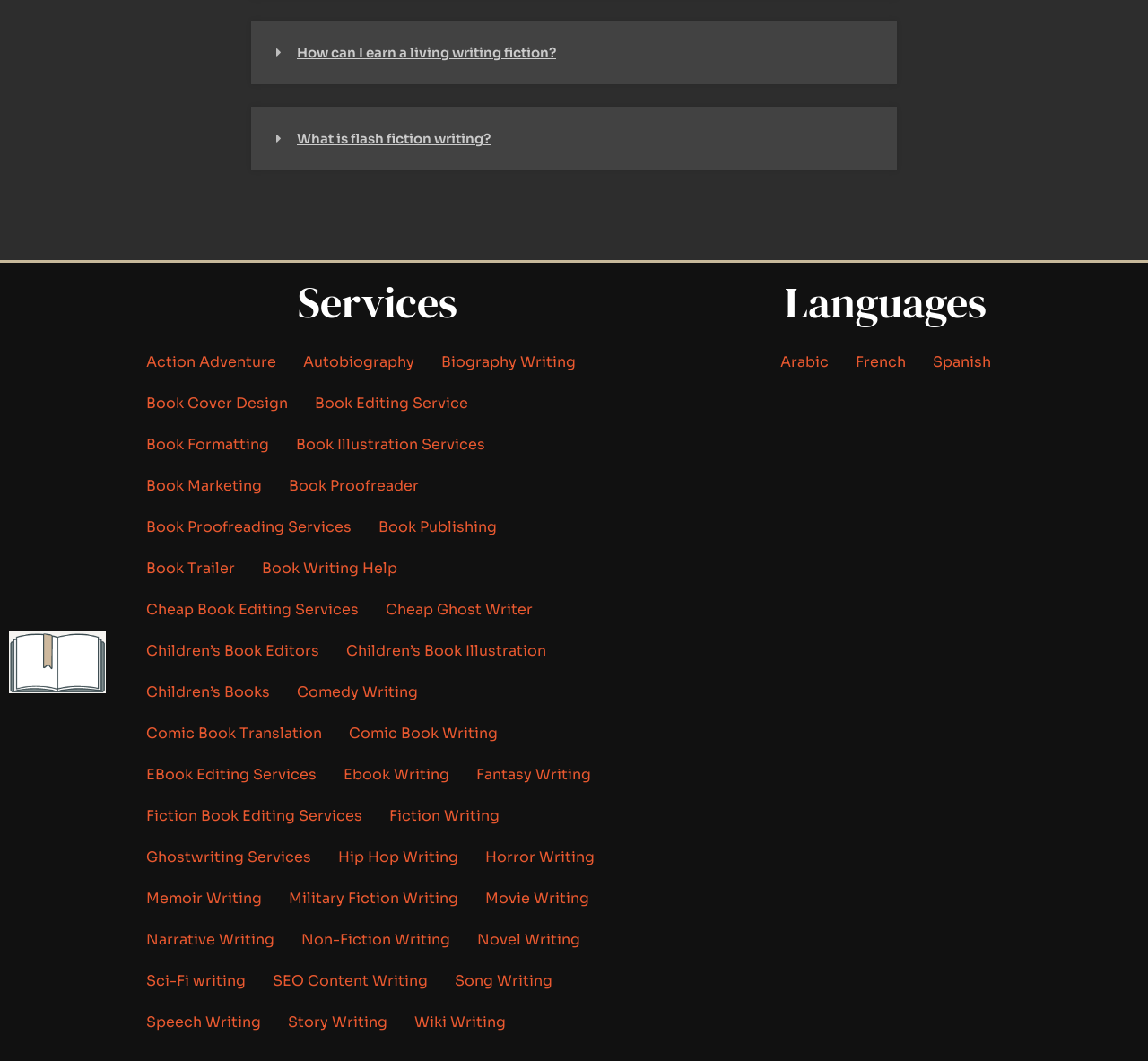Please determine the bounding box coordinates of the clickable area required to carry out the following instruction: "Click on 'How can I earn a living writing fiction?' button". The coordinates must be four float numbers between 0 and 1, represented as [left, top, right, bottom].

[0.219, 0.02, 0.781, 0.08]